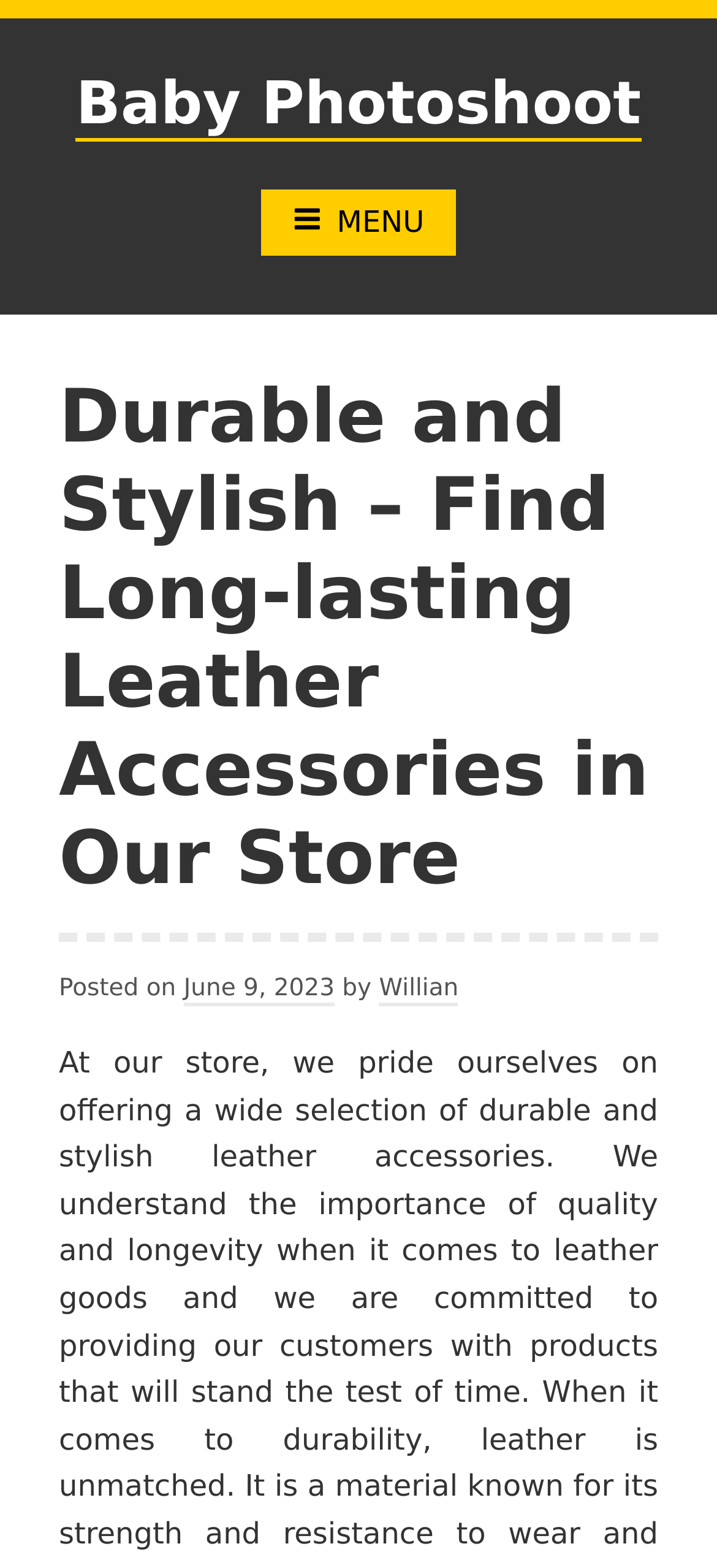Generate a thorough description of the webpage.

The webpage appears to be a blog post or article page, with a focus on a baby photoshoot. At the top-left corner, there is a navigation menu labeled "Primary Menu" with a button labeled "MENU" that can be expanded to reveal more options. 

To the right of the navigation menu, there is a prominent link labeled "Baby Photoshoot" that takes up most of the top section of the page. 

Below the navigation menu, there is a header section that contains the title "Durable and Stylish – Find Long-lasting Leather Accessories in Our Store" in a large font size. 

Further down the page, there is a section that displays metadata about the post, including the text "Posted on" followed by a link to the date "June 9, 2023", and then the text "by" followed by a link to the author's name "Willian".